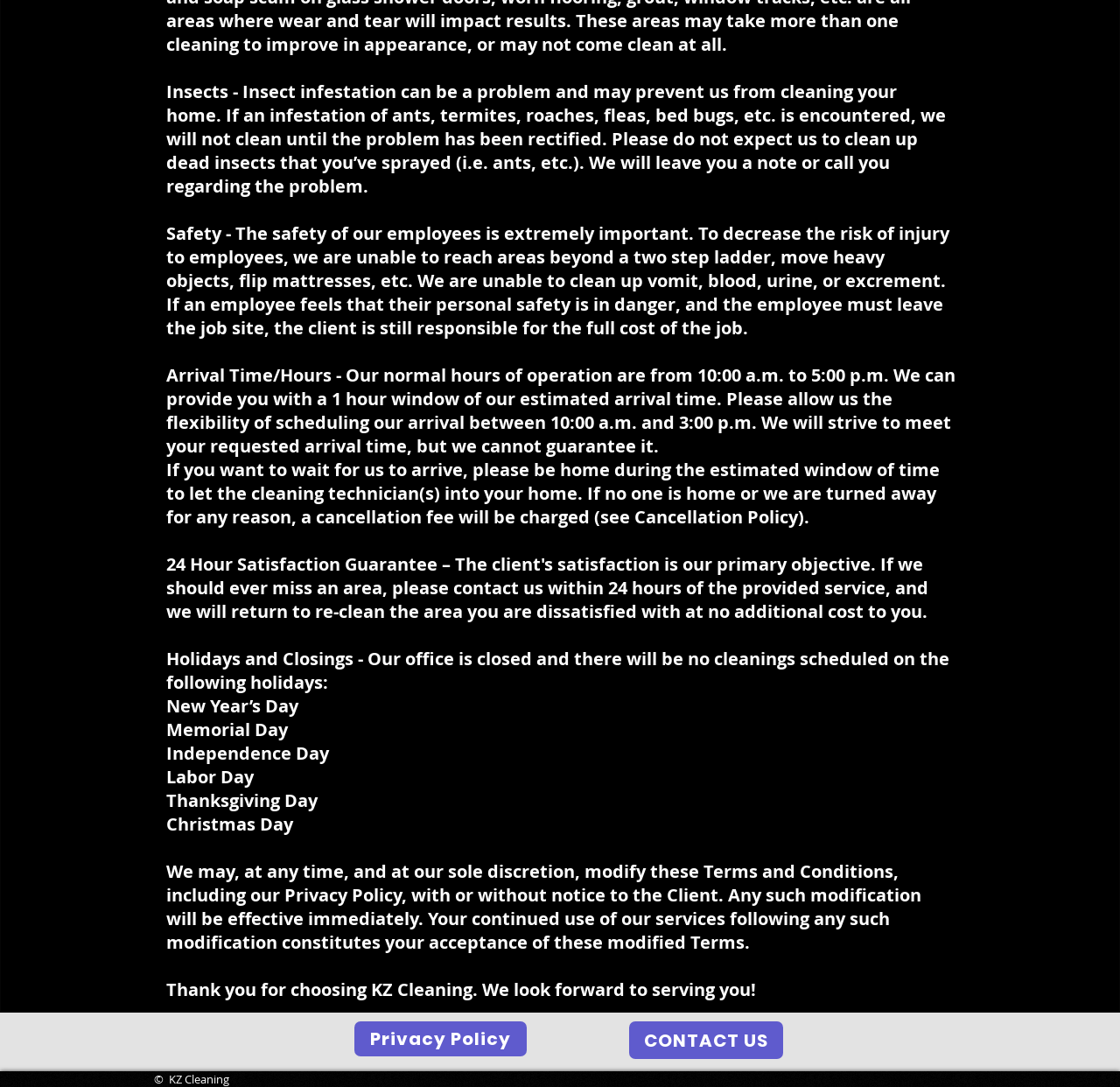What is the company's policy on insect infestations?
Give a one-word or short-phrase answer derived from the screenshot.

Will not clean until problem is rectified